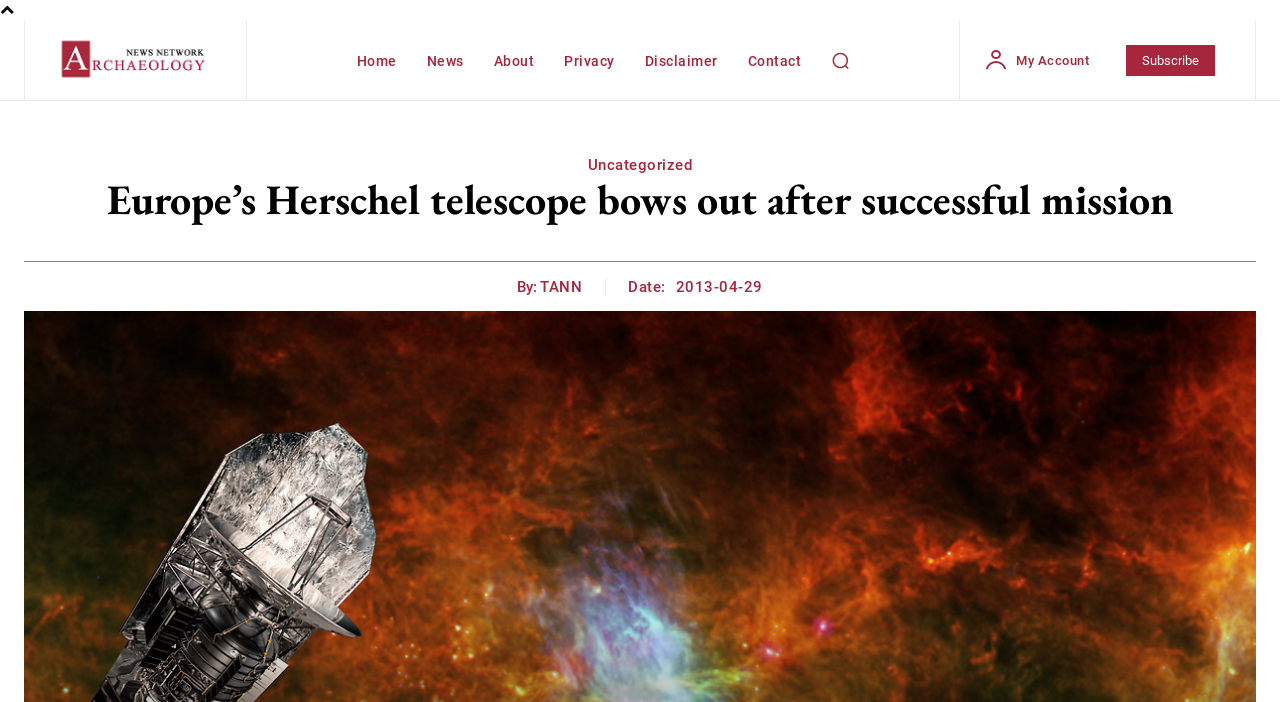Pinpoint the bounding box coordinates for the area that should be clicked to perform the following instruction: "subscribe to the newsletter".

[0.879, 0.064, 0.949, 0.108]